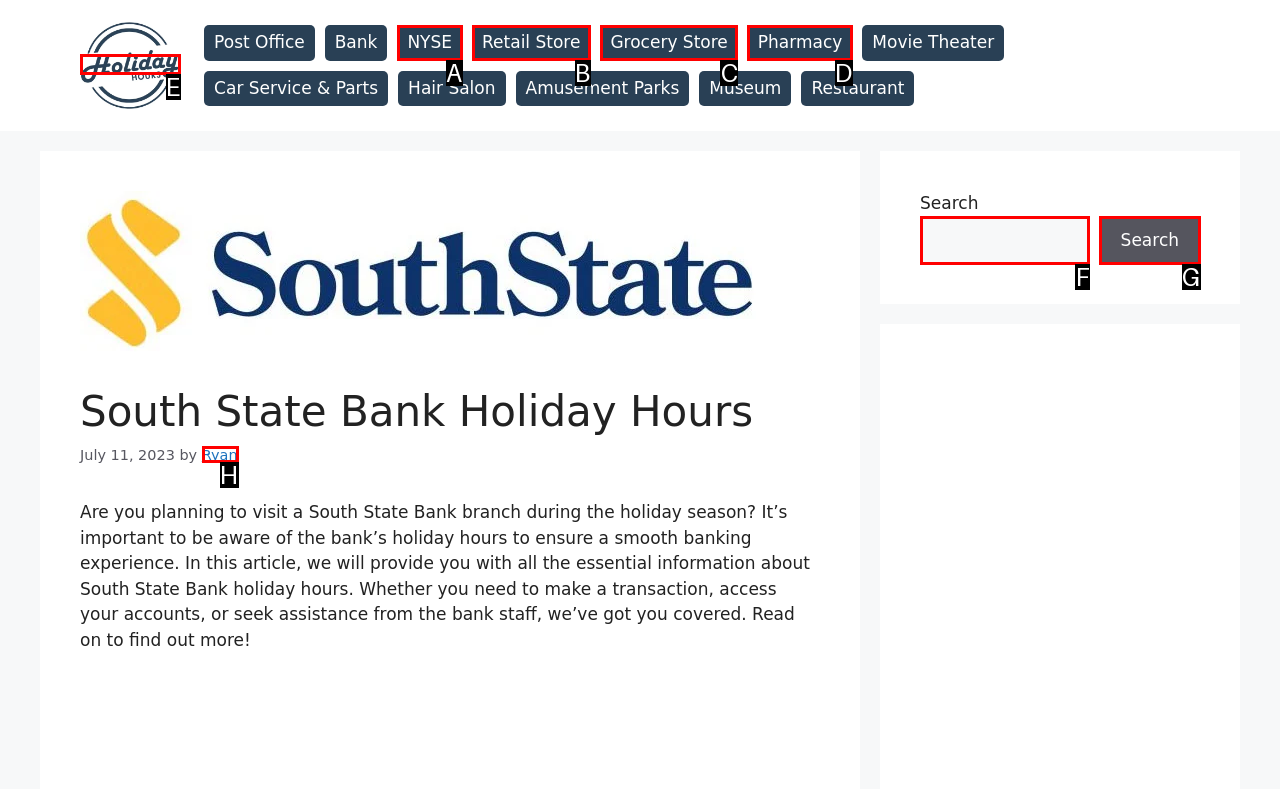Figure out which option to click to perform the following task: Click on the link to Ryan
Provide the letter of the correct option in your response.

H